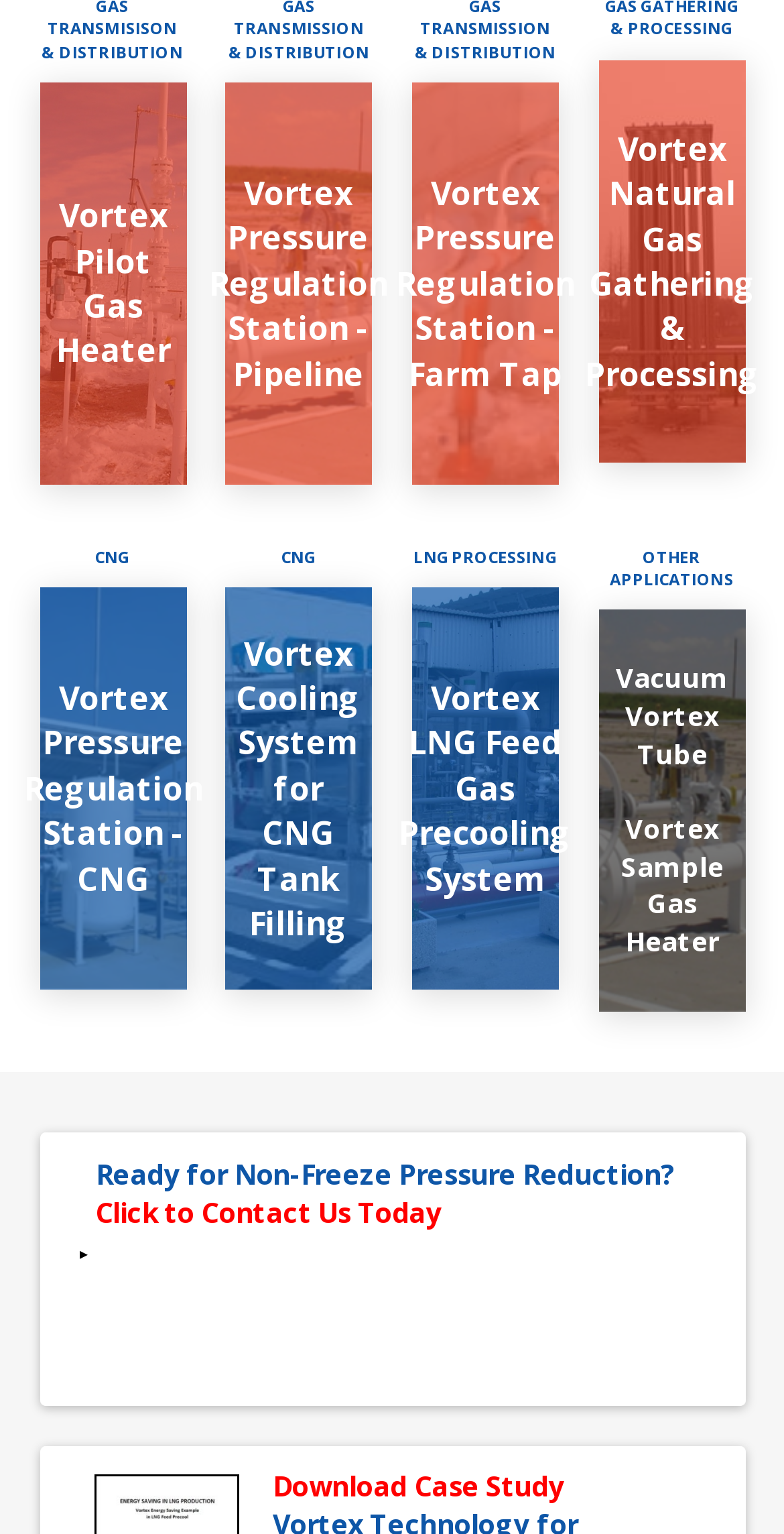Pinpoint the bounding box coordinates of the clickable area needed to execute the instruction: "Click to Contact Us Today for Non-Freeze Pressure Reduction". The coordinates should be specified as four float numbers between 0 and 1, i.e., [left, top, right, bottom].

[0.122, 0.752, 0.899, 0.802]